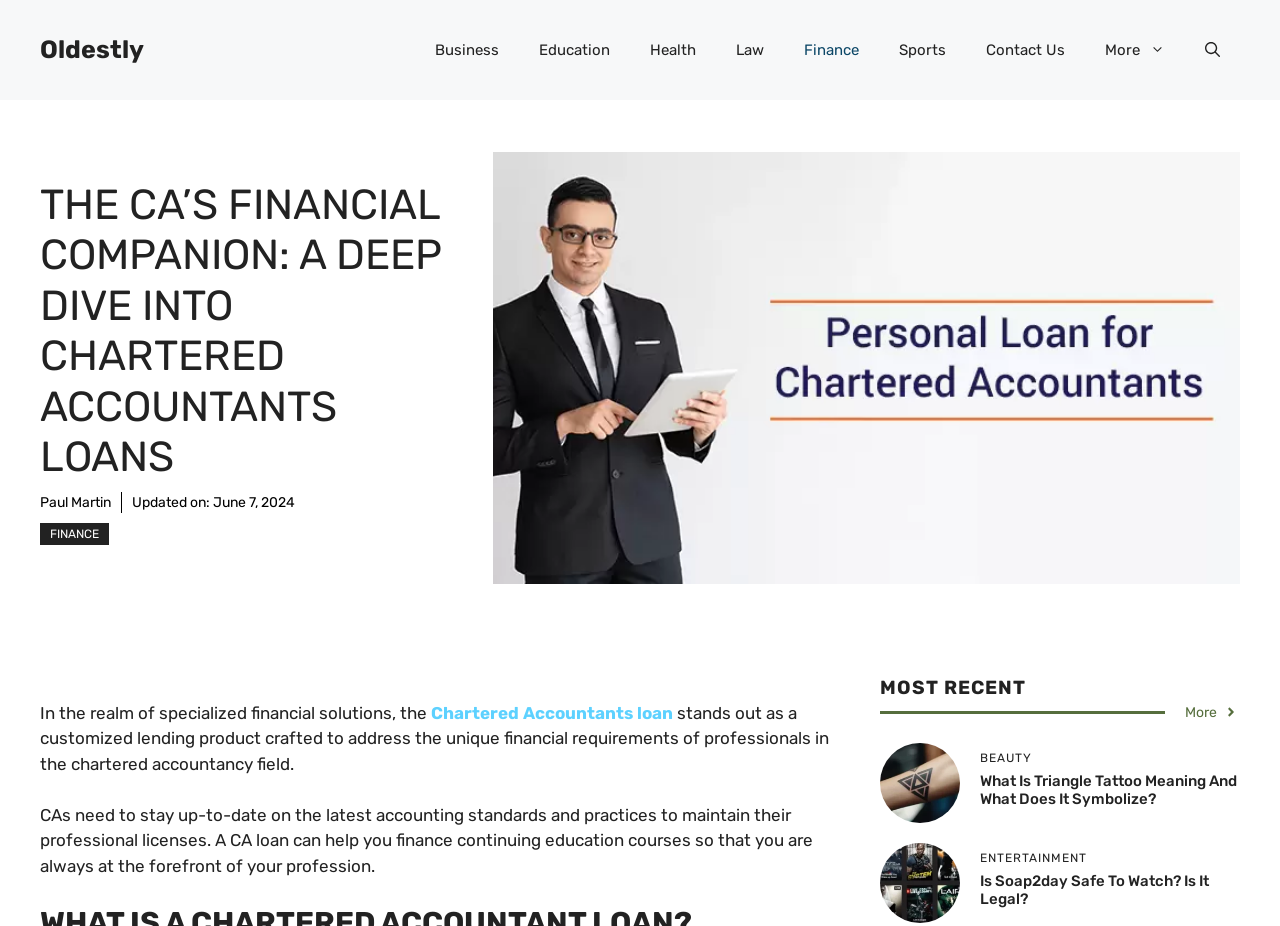Locate the bounding box of the UI element described in the following text: "alt="triangle tattoo meaning"".

[0.688, 0.833, 0.75, 0.855]